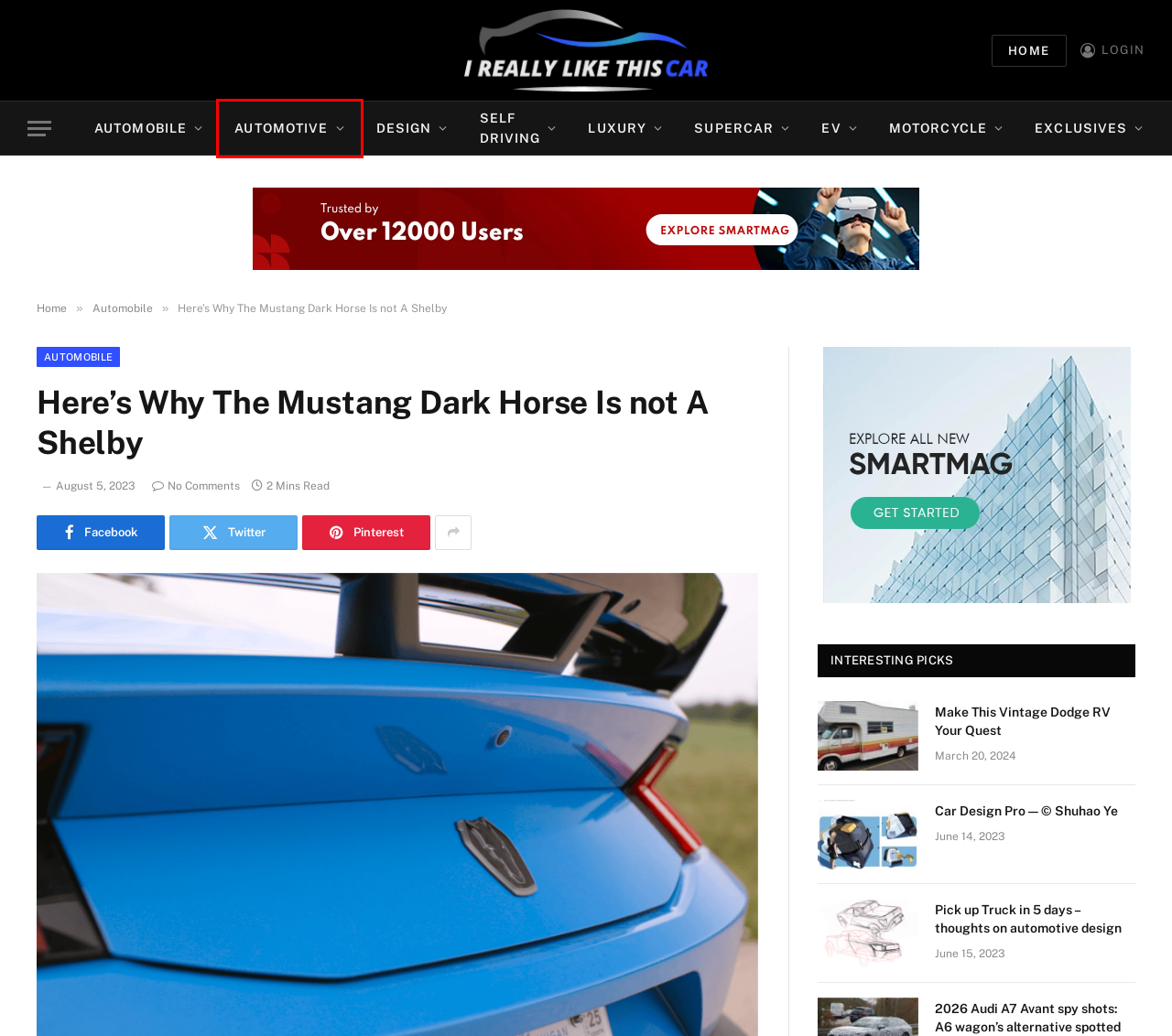You have been given a screenshot of a webpage with a red bounding box around a UI element. Select the most appropriate webpage description for the new webpage that appears after clicking the element within the red bounding box. The choices are:
A. Car Design Pro — © Shuhao Ye - I Really Like This Car
B. Automotive - I Really Like This Car
C. Motorcycle - I Really Like This Car
D. Make This Vintage Dodge RV Your Quest - I Really Like This Car
E. Self Driving Car - I Really Like This Car
F. Pick up Truck in 5 days – thoughts on automotive design - I Really Like This Car
G. I Really Like This Car - Everything Automotive News
H. Luxury Car - I Really Like This Car

B